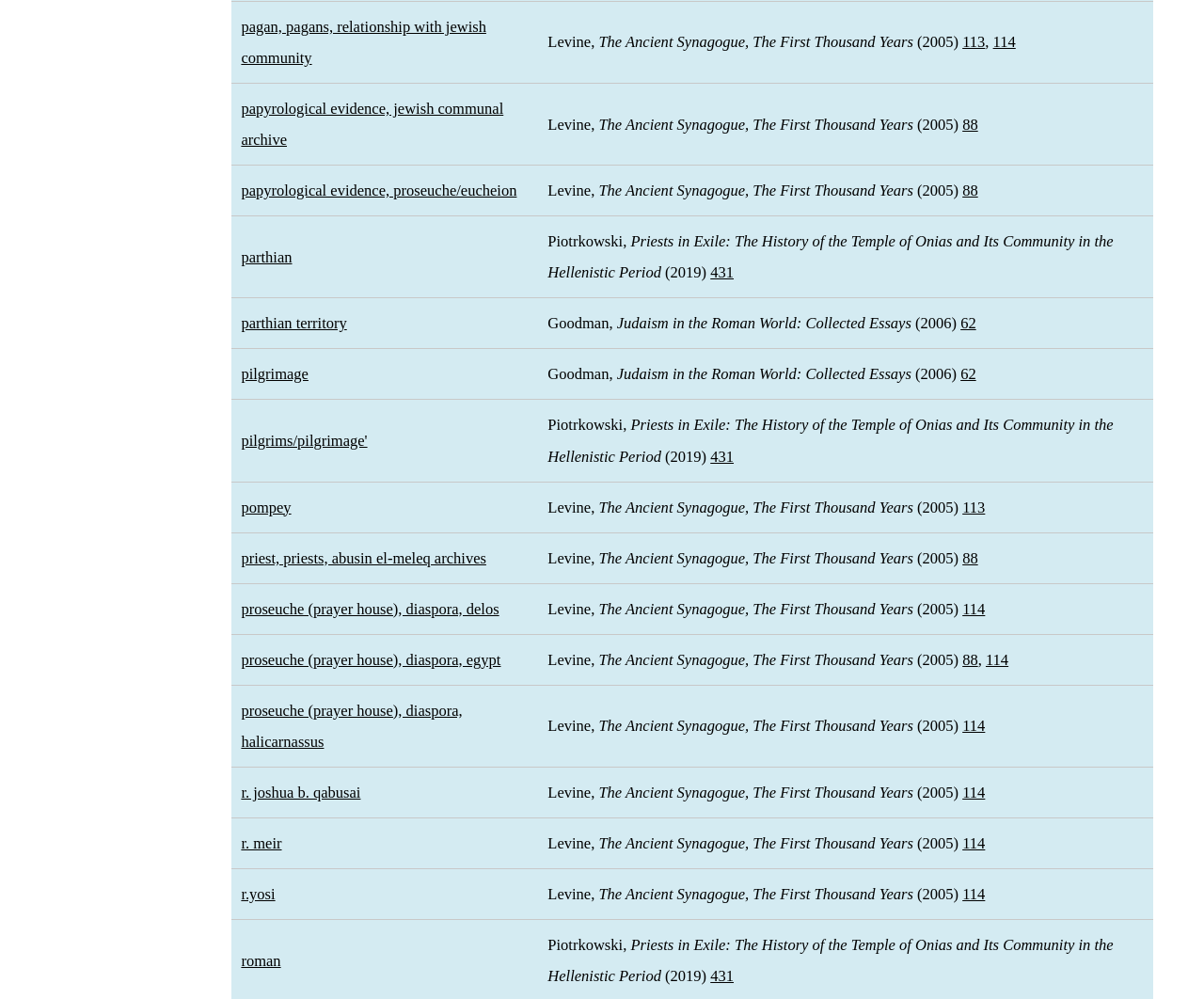What is the name of the person mentioned in the last row?
Based on the visual, give a brief answer using one word or a short phrase.

r.yosi